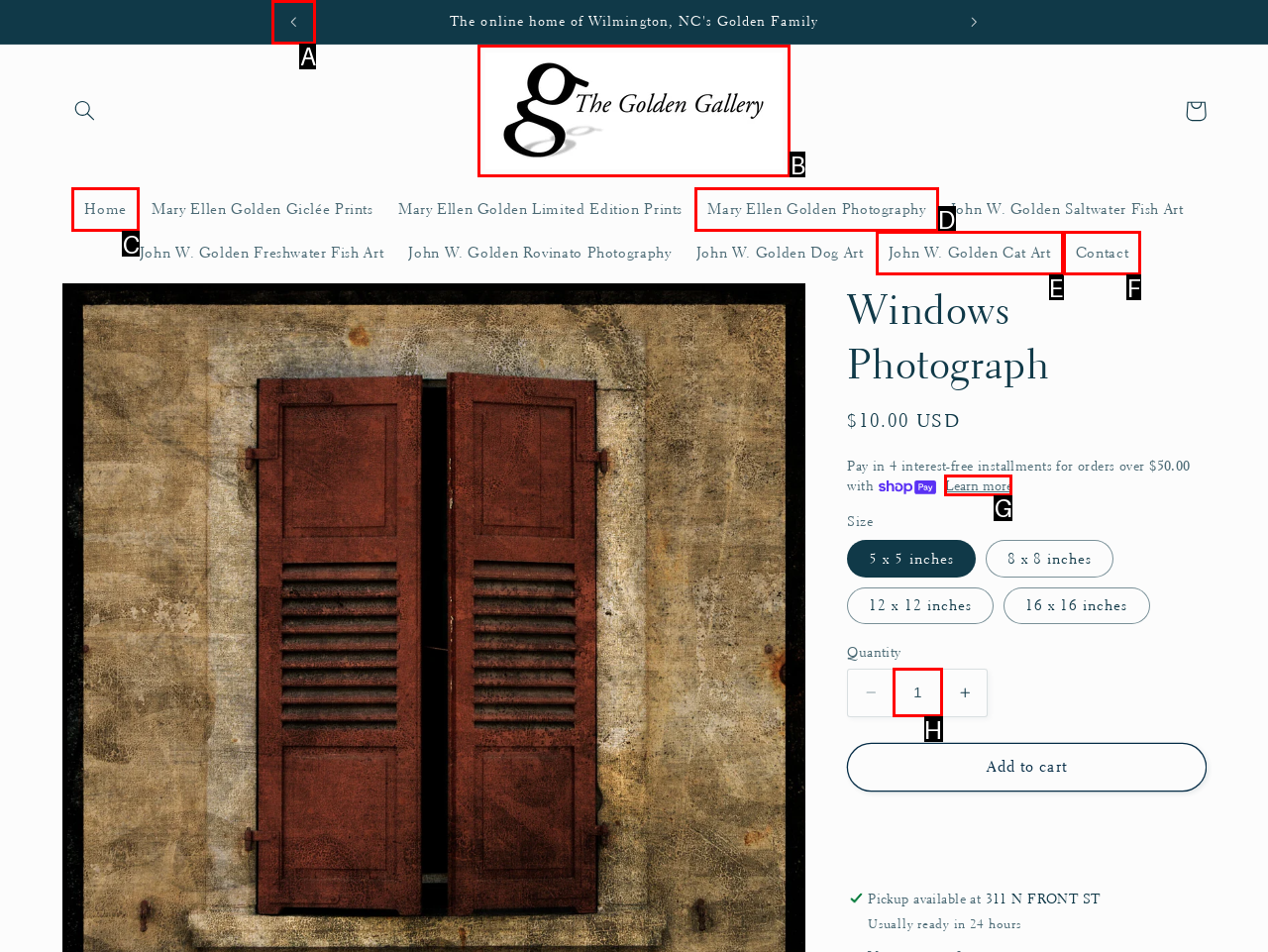Please identify the UI element that matches the description: Contact
Respond with the letter of the correct option.

F